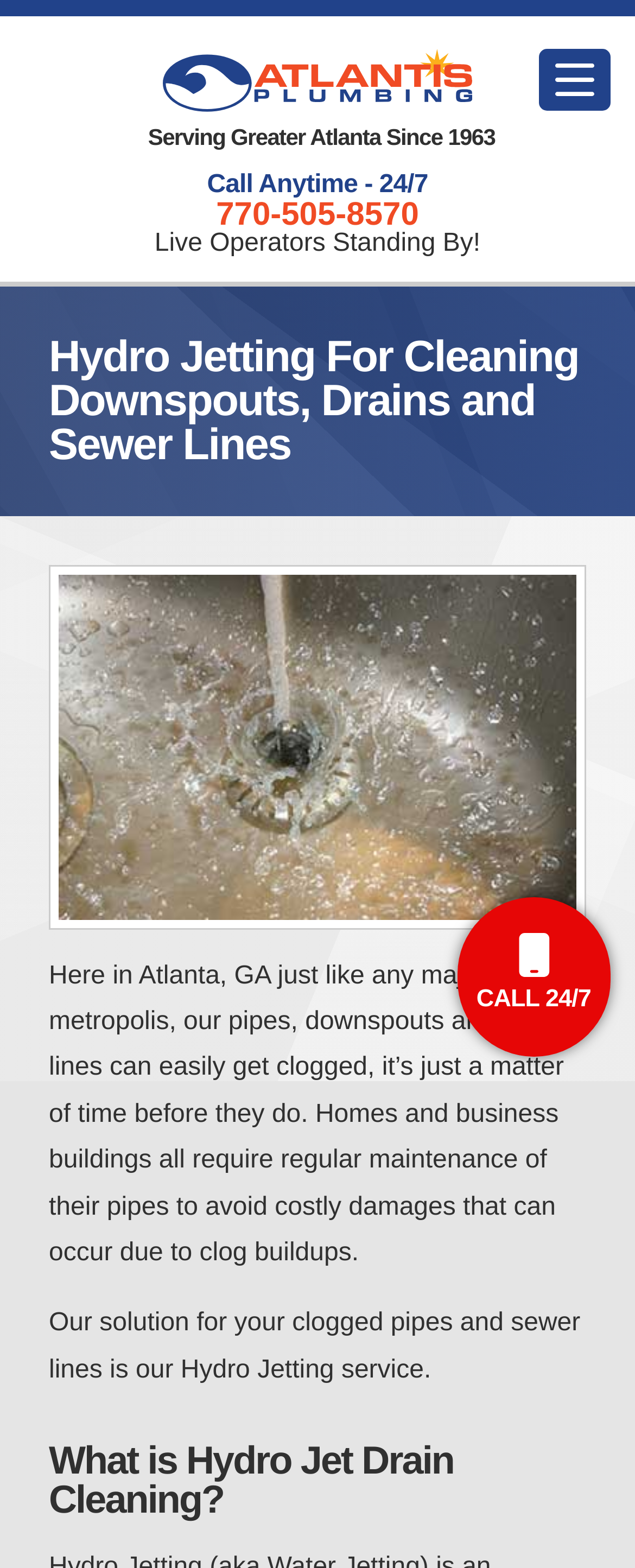What is the phone number?
Carefully analyze the image and provide a detailed answer to the question.

The phone number is obtained from the link element with the text '770-505-8570' located near the top of the webpage, which is likely to be the company's contact information.